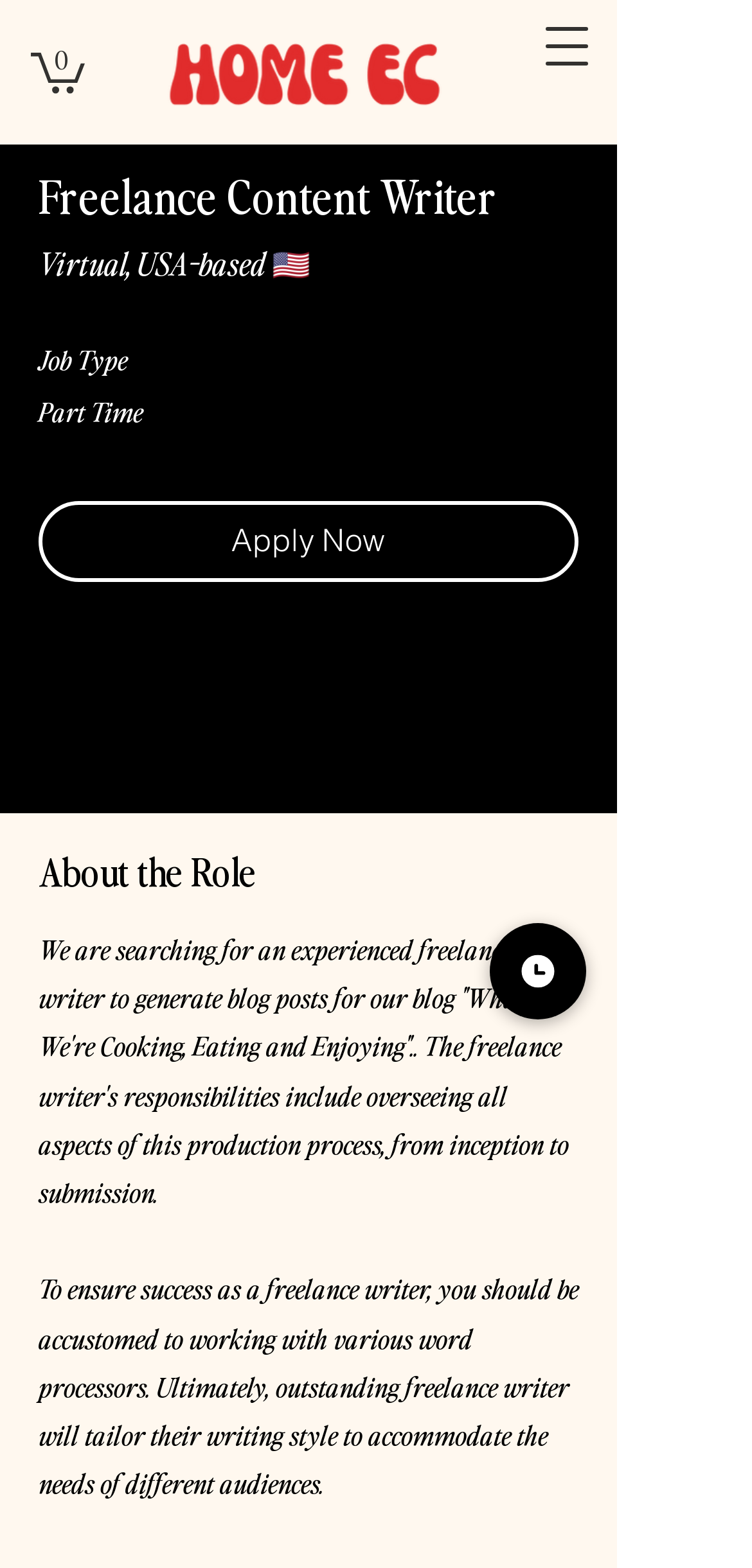Please analyze the image and provide a thorough answer to the question:
What is the name of the blog the freelance writer will be working on?

I found the answer by reading the job description, which mentions that the freelance writer will be generating blog posts for the blog 'What We're Cooking, Eating and Enjoying'.